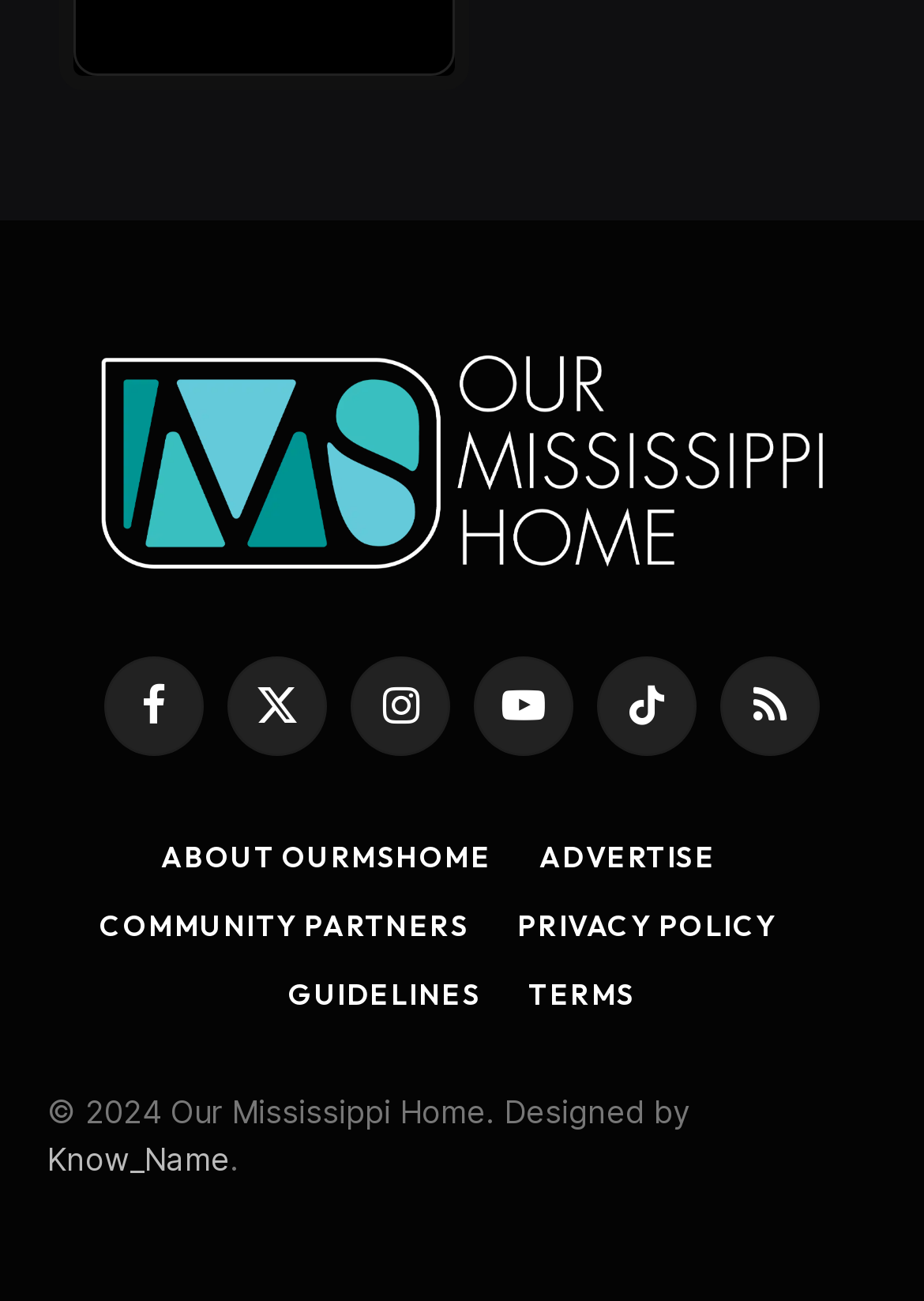Carefully examine the image and provide an in-depth answer to the question: How many main navigation links are there?

I counted the number of main navigation links available on the webpage, which are ABOUT OURMSHOME, ADVERTISE, COMMUNITY PARTNERS, PRIVACY POLICY, GUIDELINES, and TERMS.